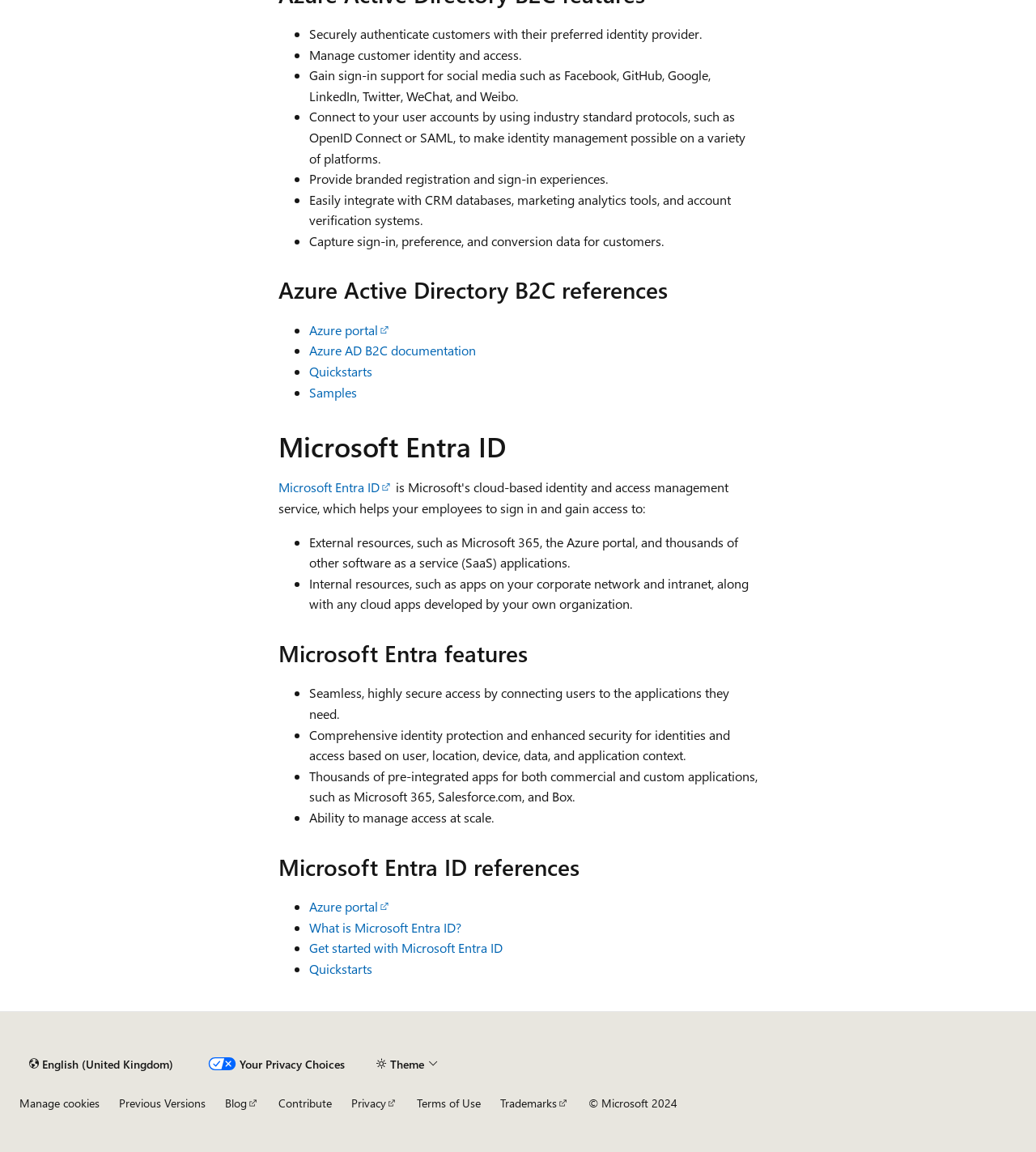What is the benefit of Microsoft Entra ID?
Based on the image, respond with a single word or phrase.

Seamless access